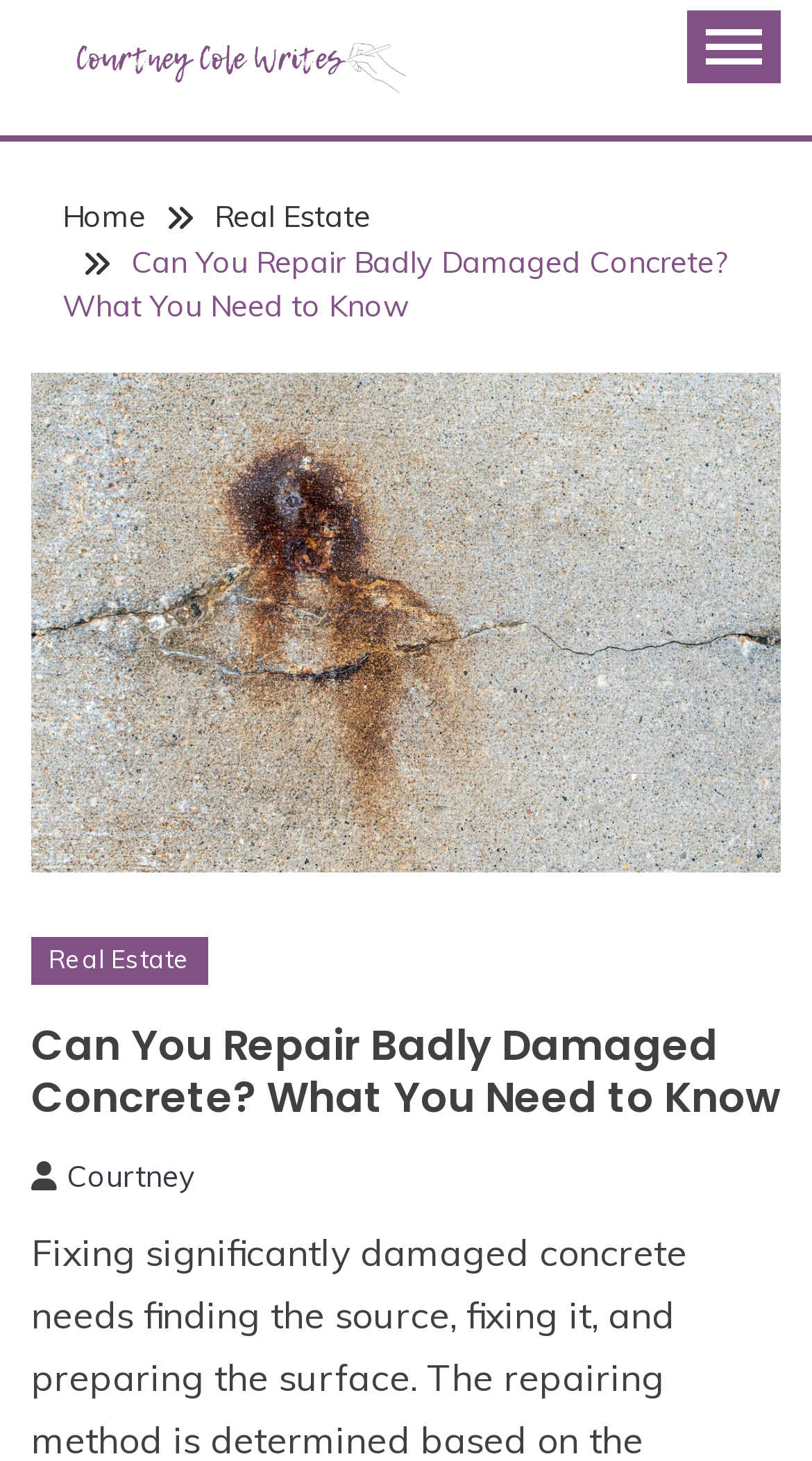Can you locate the main headline on this webpage and provide its text content?

Can You Repair Badly Damaged Concrete? What You Need to Know